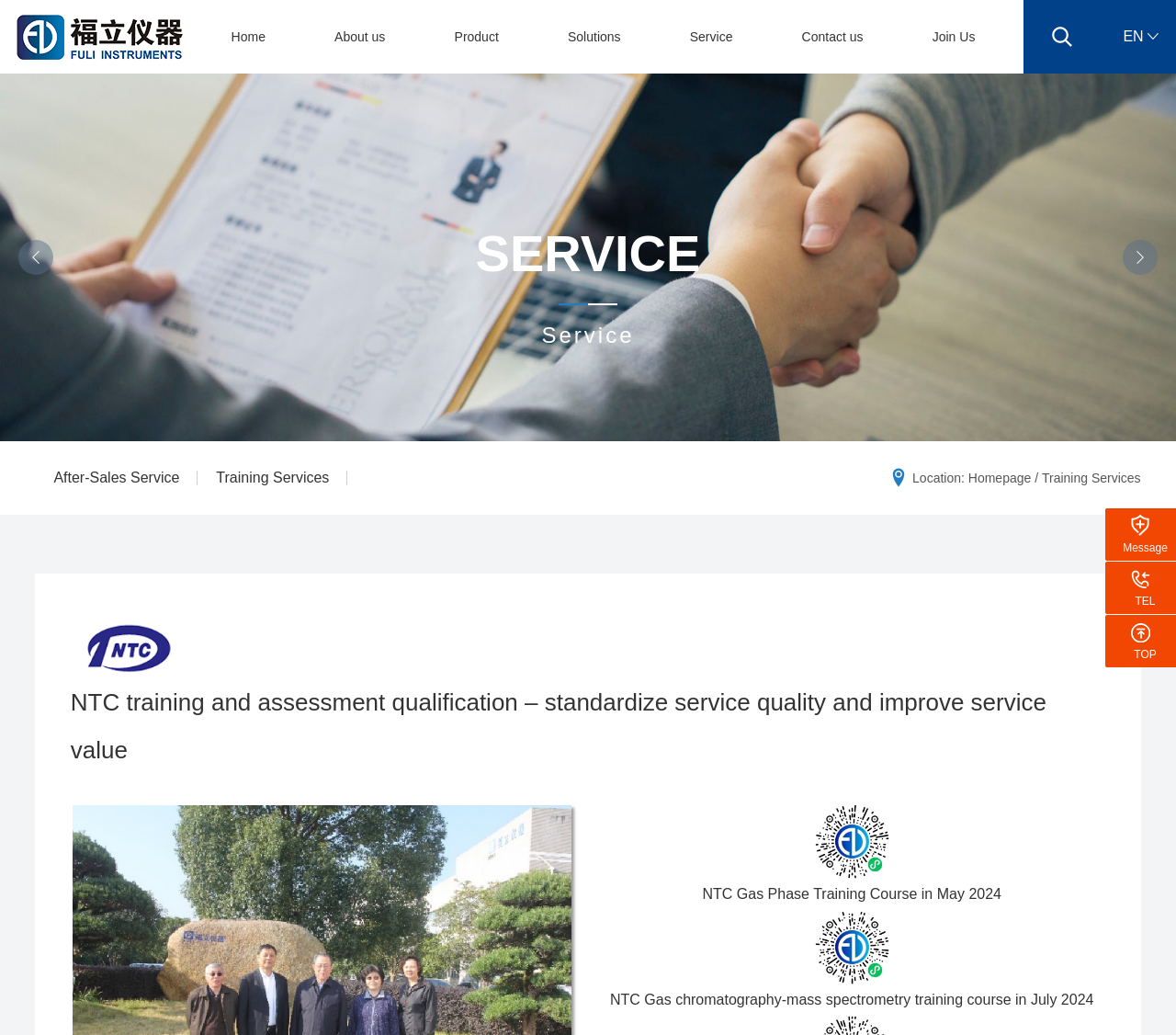Specify the bounding box coordinates for the region that must be clicked to perform the given instruction: "Explore the conservation section".

None